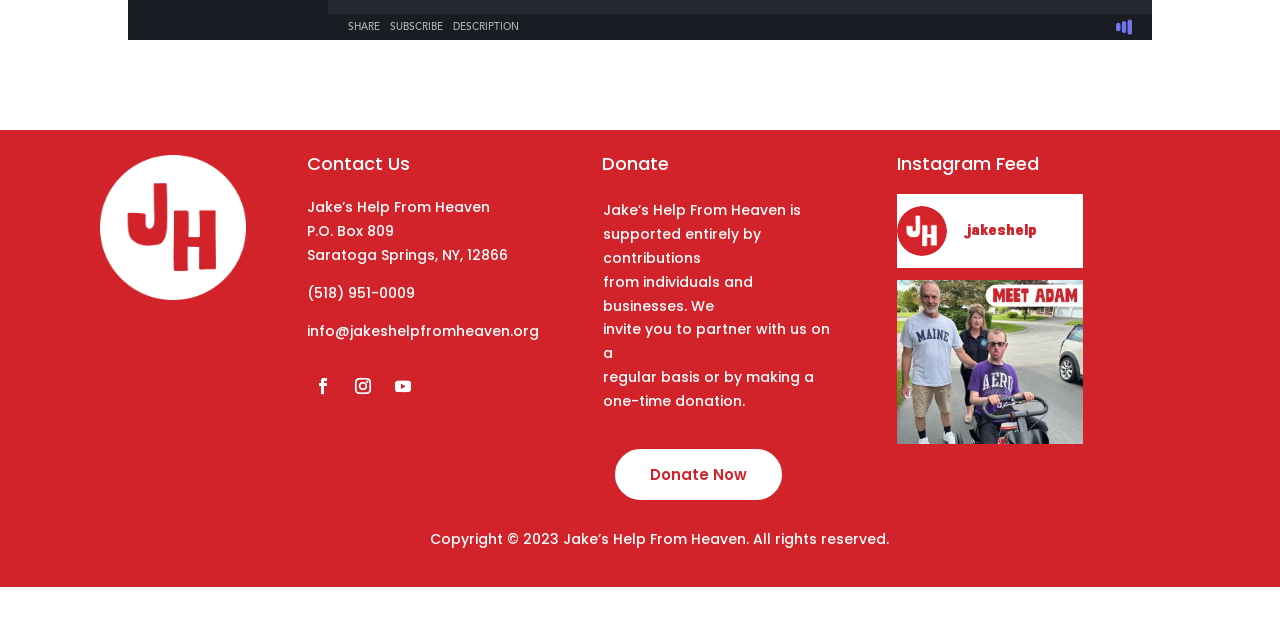Specify the bounding box coordinates (top-left x, top-left y, bottom-right x, bottom-right y) of the UI element in the screenshot that matches this description: Follow

[0.271, 0.577, 0.296, 0.627]